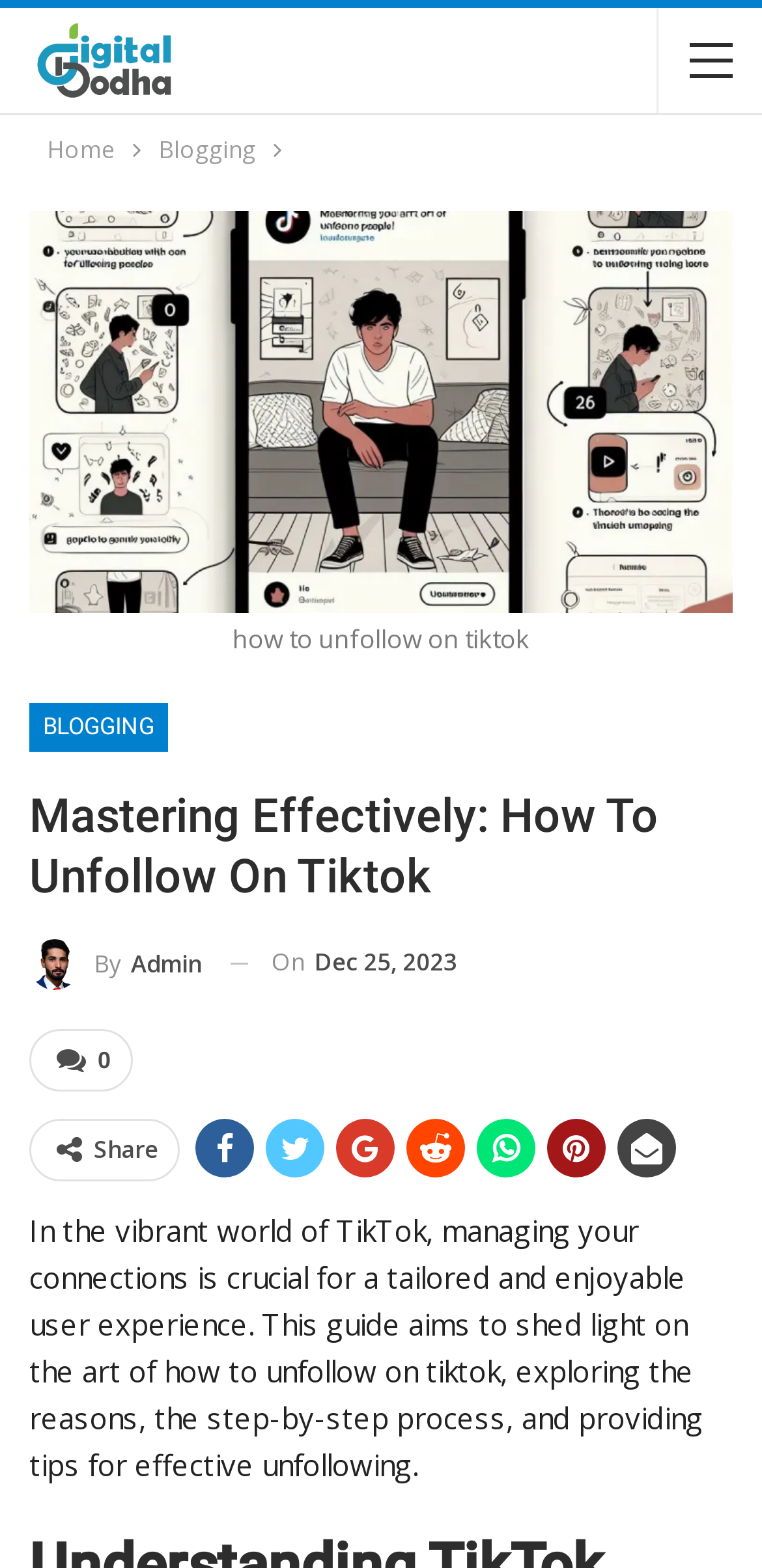Using the element description: "By admin", determine the bounding box coordinates. The coordinates should be in the format [left, top, right, bottom], with values between 0 and 1.

[0.038, 0.598, 0.264, 0.631]